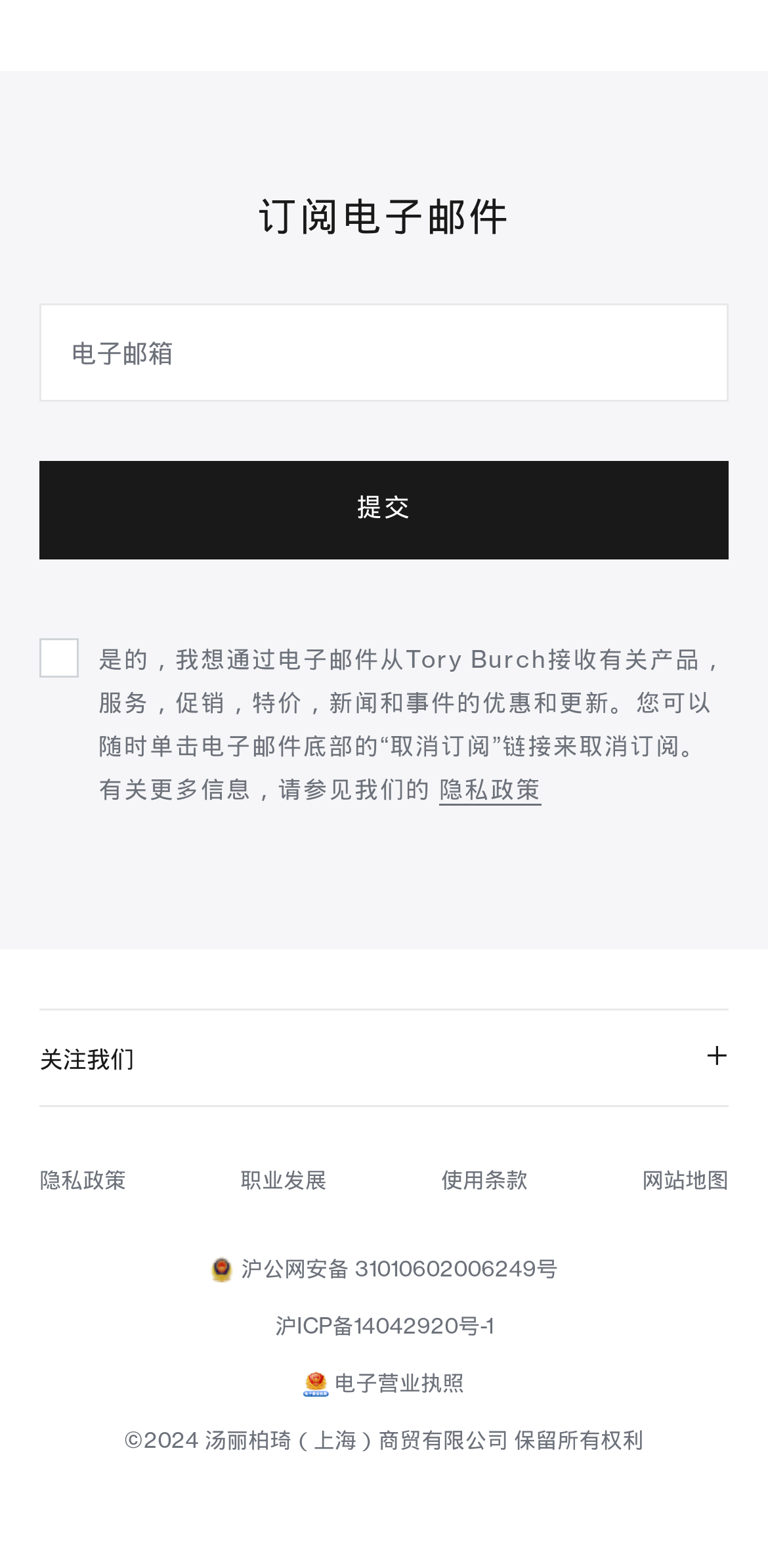Provide a brief response to the question below using one word or phrase:
What is the text above the '提交' button?

电子邮箱